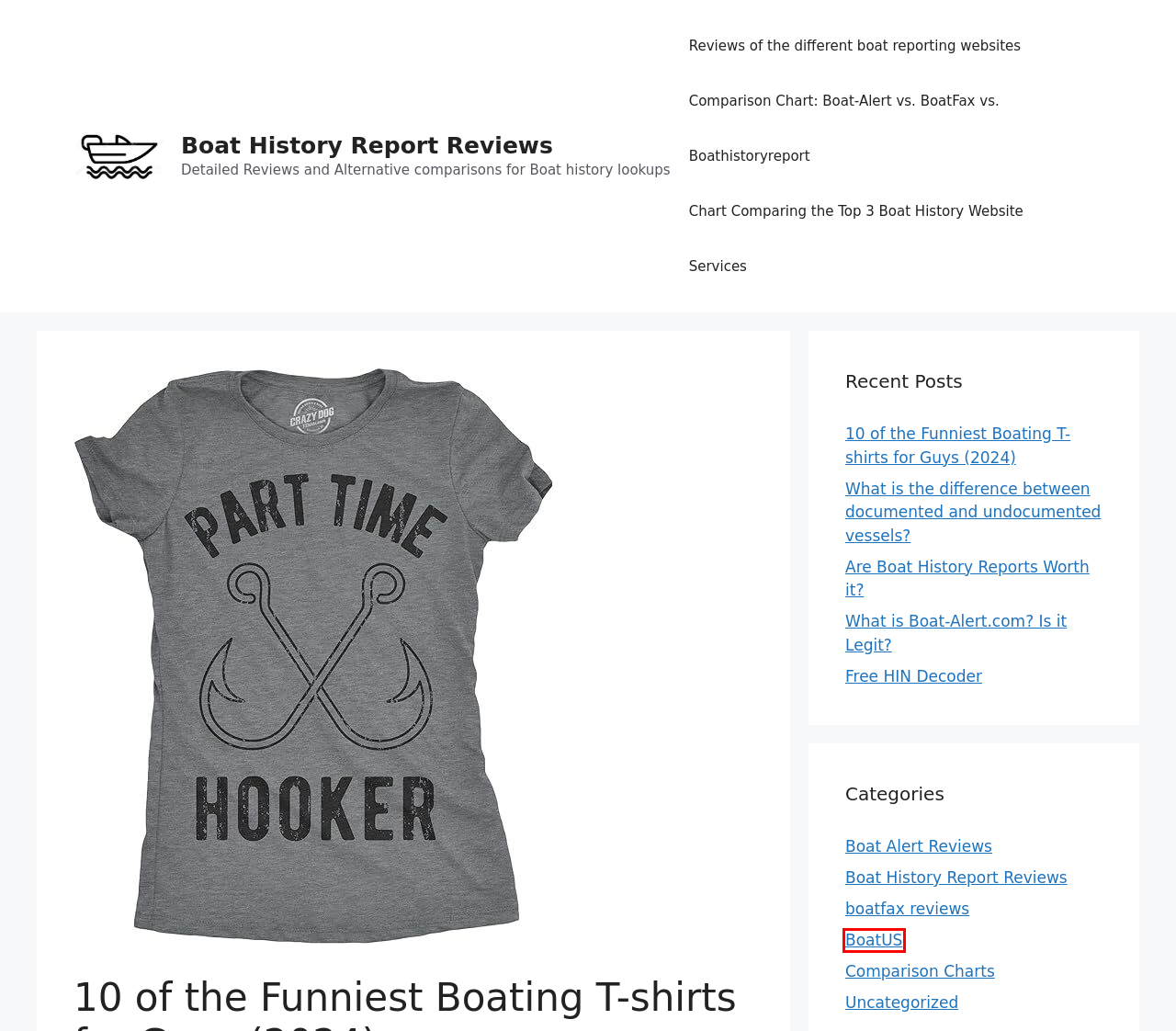Review the screenshot of a webpage that includes a red bounding box. Choose the webpage description that best matches the new webpage displayed after clicking the element within the bounding box. Here are the candidates:
A. Boat History Report Reviews Archives - Boat History Report Reviews
B. Comparison Chart: Boat-Alert vs. BoatFax vs. Boathistoryreport - Boat History Report Reviews
C. Comparison Charts Archives - Boat History Report Reviews
D. Free HIN Decoder - Boat History Report Reviews
E. Are Boat History Reports Worth it? - Boat History Report Reviews
F. What is Boat-Alert.com? Is it Legit? - Boat History Report Reviews
G. boatfax reviews Archives - Boat History Report Reviews
H. BoatUS Archives - Boat History Report Reviews

H